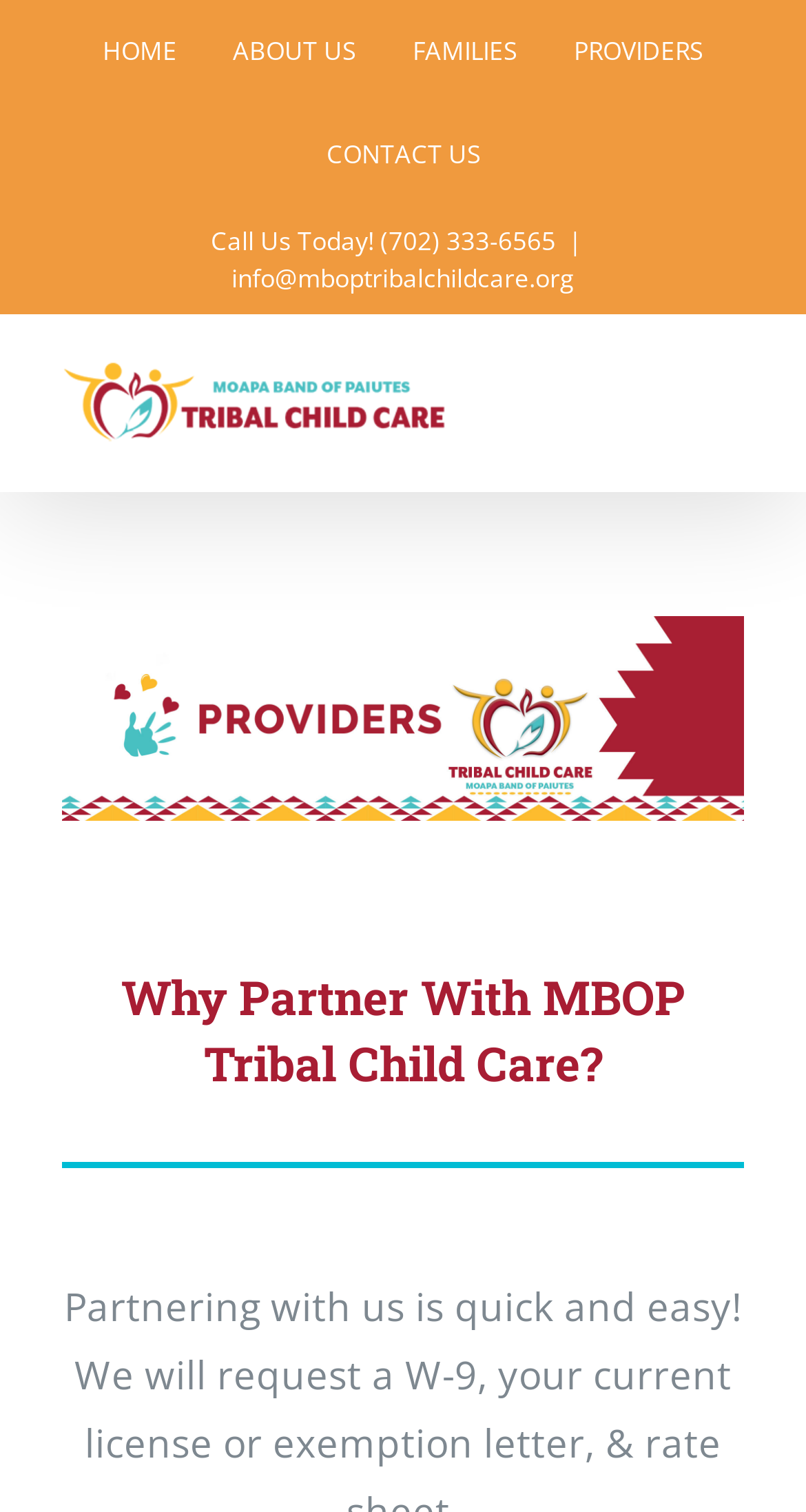Please use the details from the image to answer the following question comprehensively:
What is the email address to contact?

I found the email address by looking at the link element 'info@mboptribalchildcare.org' which is located near the phone number at the top of the webpage.